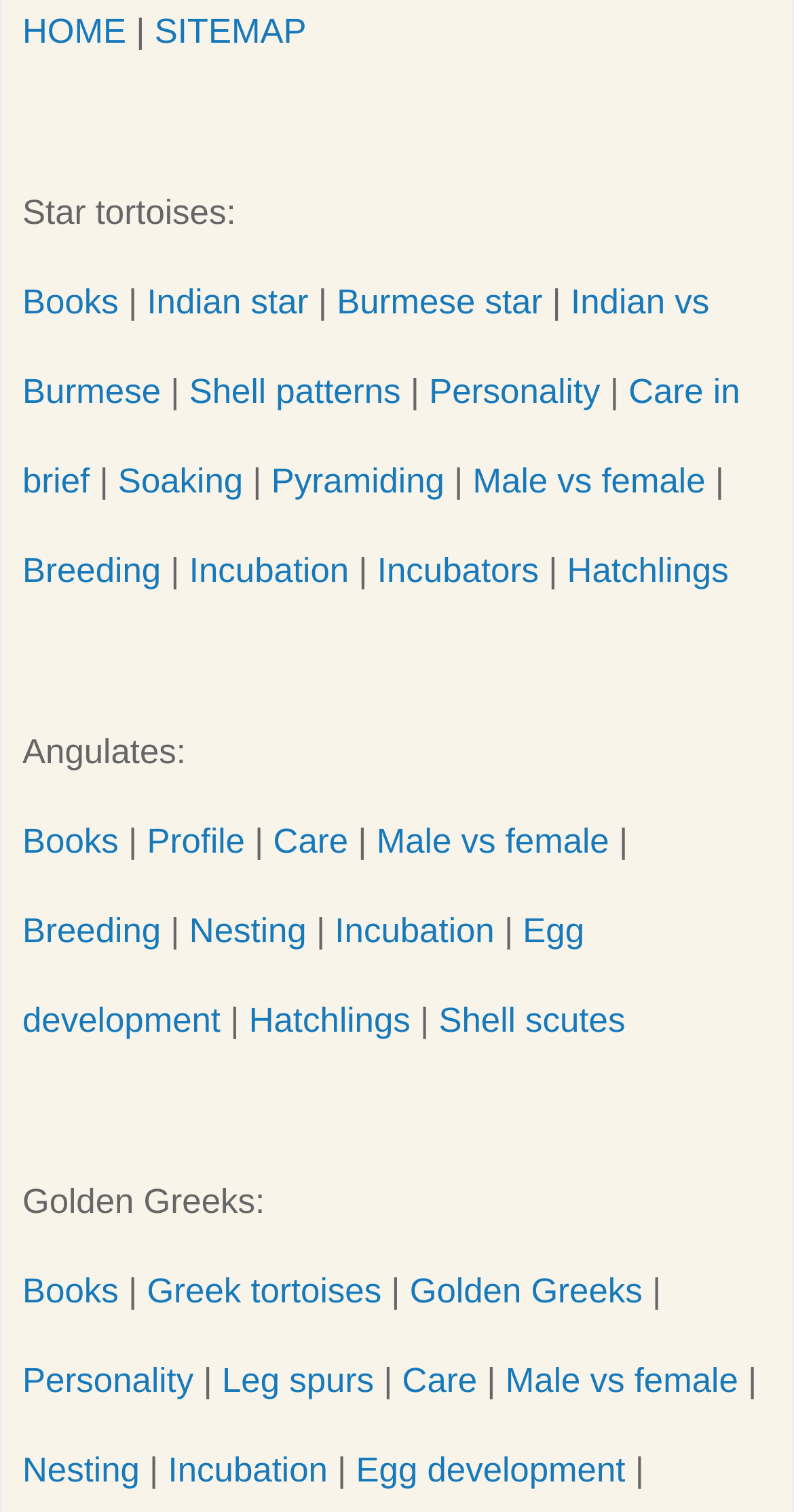Identify the bounding box coordinates of the clickable region required to complete the instruction: "Visit Indian star tortoises page". The coordinates should be given as four float numbers within the range of 0 and 1, i.e., [left, top, right, bottom].

[0.185, 0.187, 0.389, 0.212]